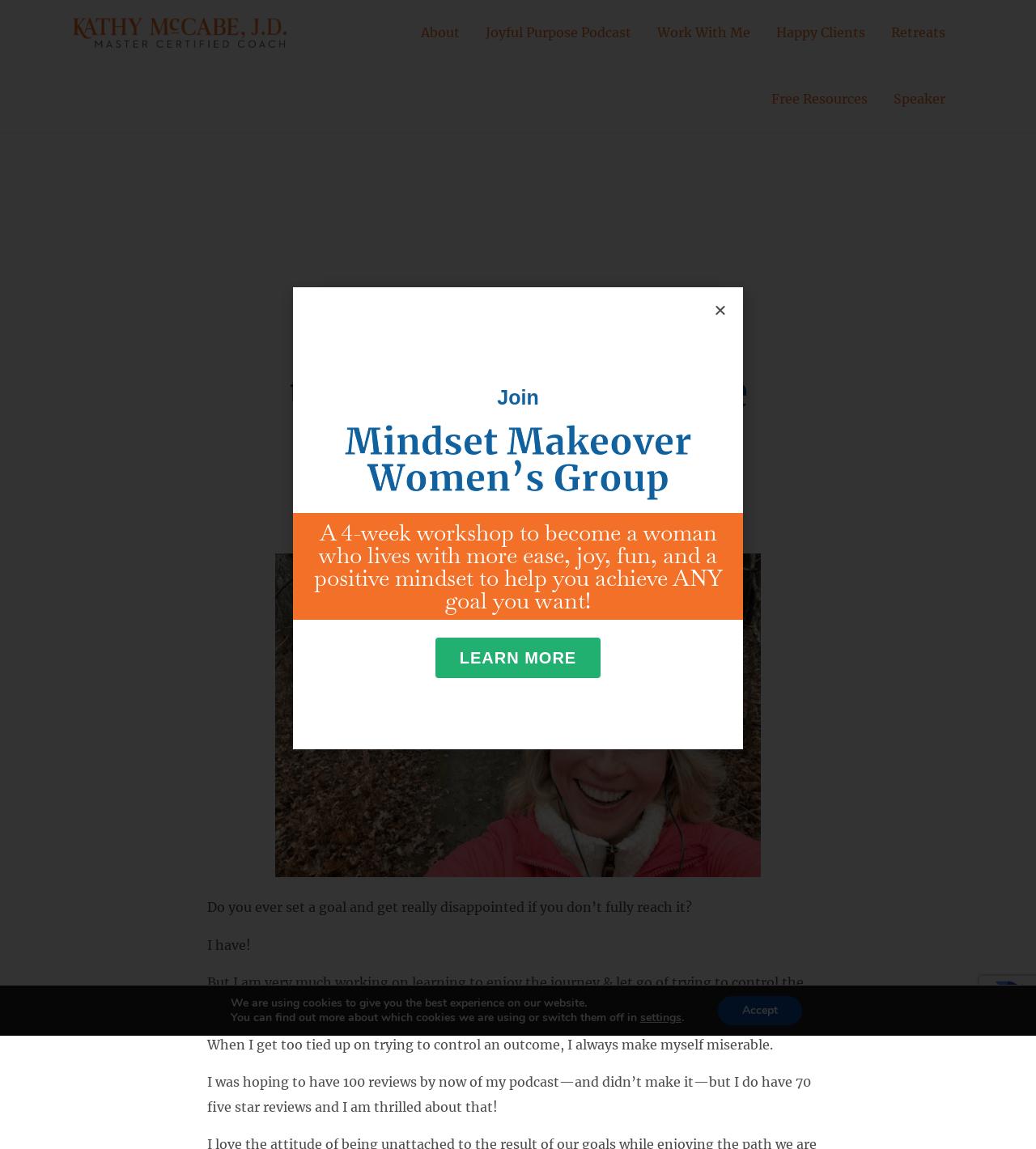Please identify the bounding box coordinates of the element that needs to be clicked to execute the following command: "Click on the 'About' link". Provide the bounding box using four float numbers between 0 and 1, formatted as [left, top, right, bottom].

[0.394, 0.0, 0.456, 0.056]